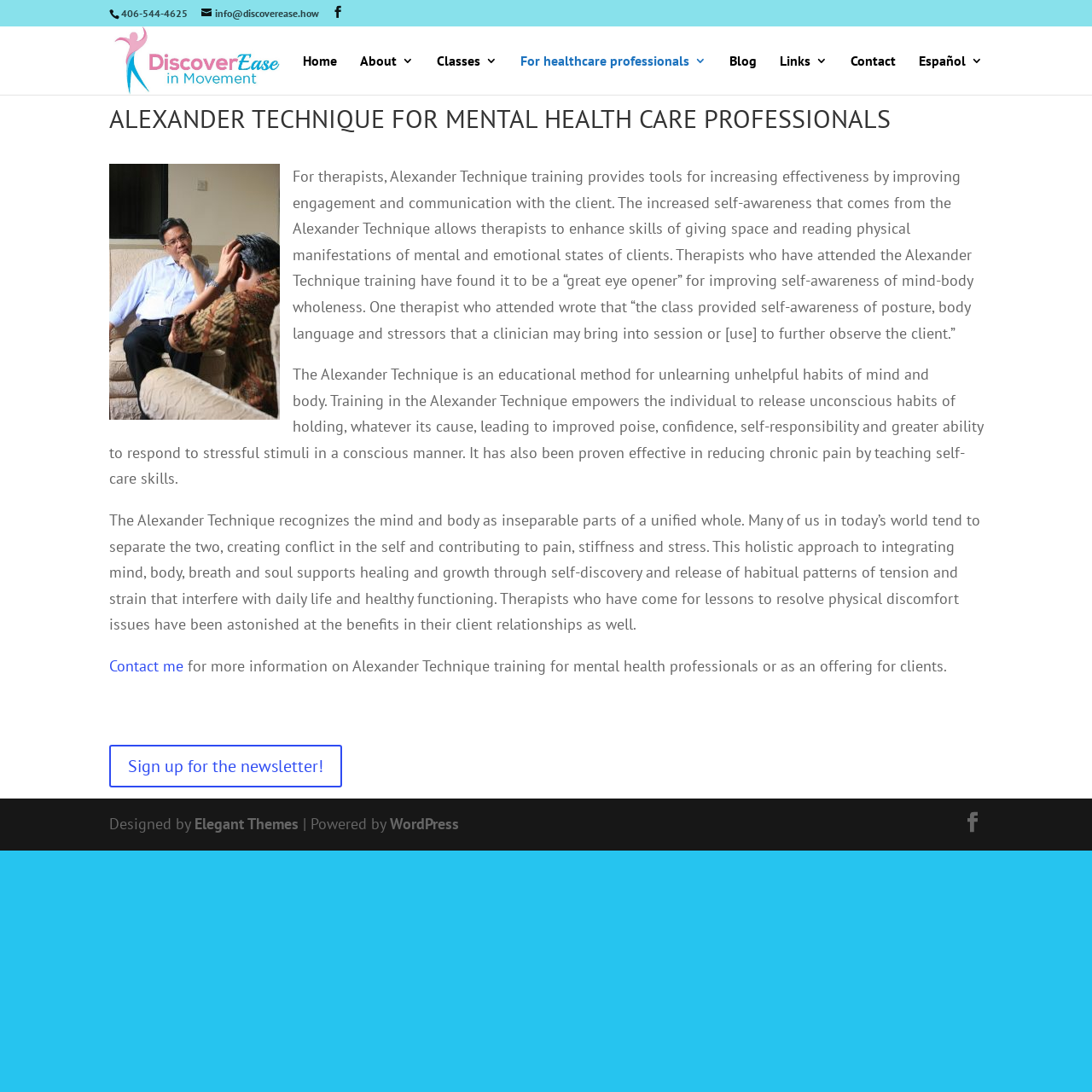Could you determine the bounding box coordinates of the clickable element to complete the instruction: "Go to the home page"? Provide the coordinates as four float numbers between 0 and 1, i.e., [left, top, right, bottom].

[0.277, 0.05, 0.309, 0.087]